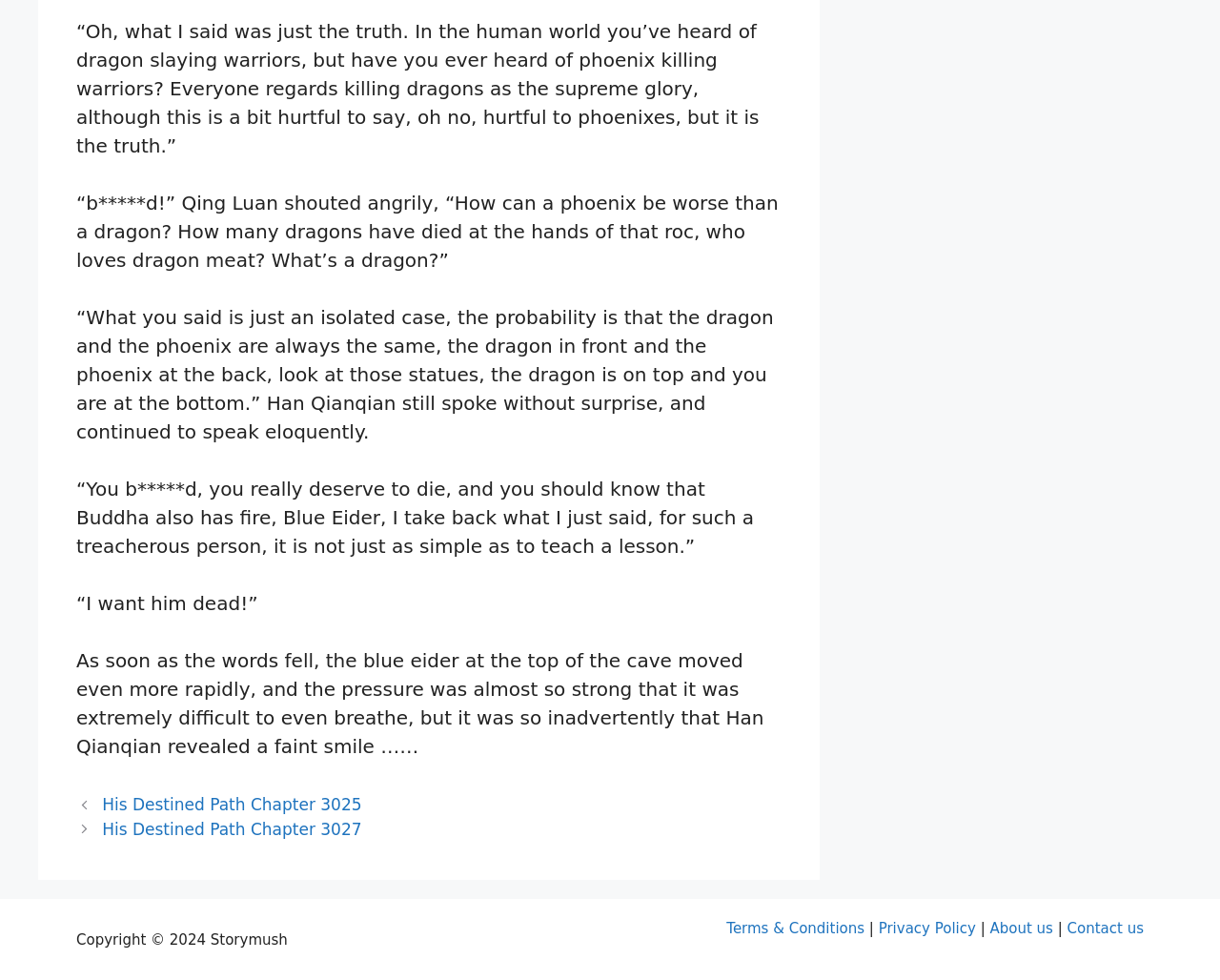Answer with a single word or phrase: 
What is the name of the chapter being discussed?

His Destined Path